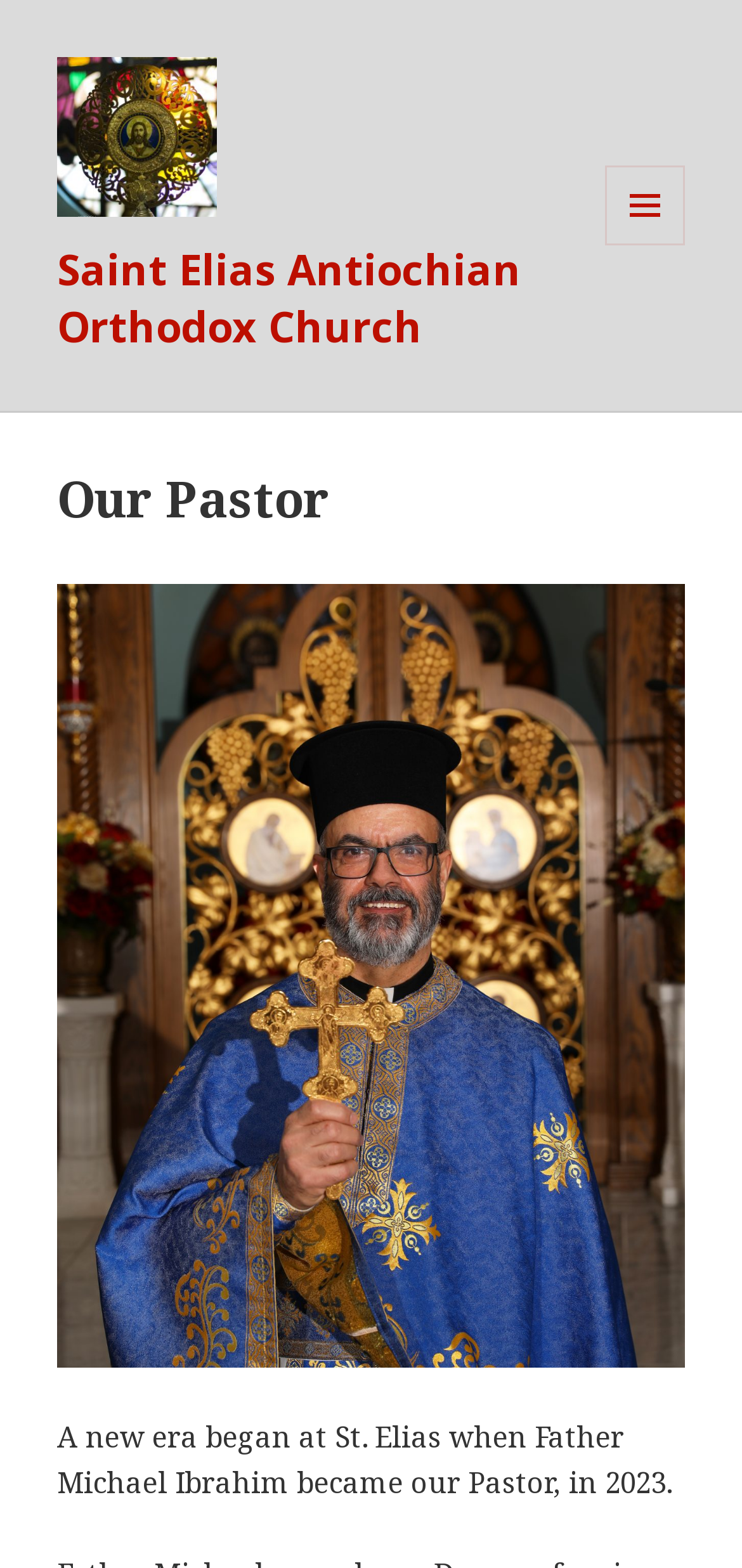Extract the bounding box coordinates of the UI element described: "Saint Elias Antiochian Orthodox Church". Provide the coordinates in the format [left, top, right, bottom] with values ranging from 0 to 1.

[0.077, 0.153, 0.703, 0.226]